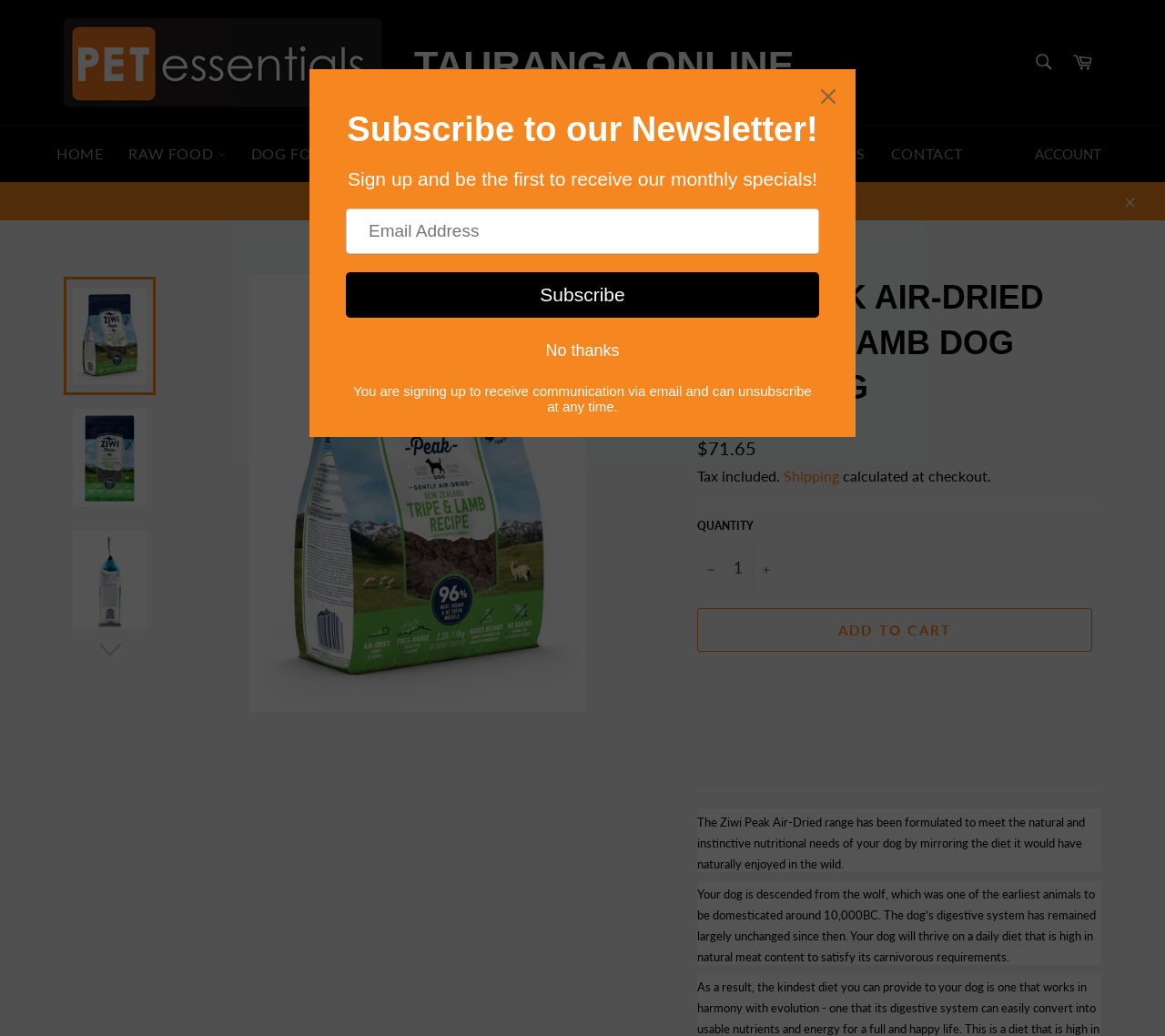Pinpoint the bounding box coordinates of the area that must be clicked to complete this instruction: "Increase item quantity by one".

[0.645, 0.526, 0.669, 0.57]